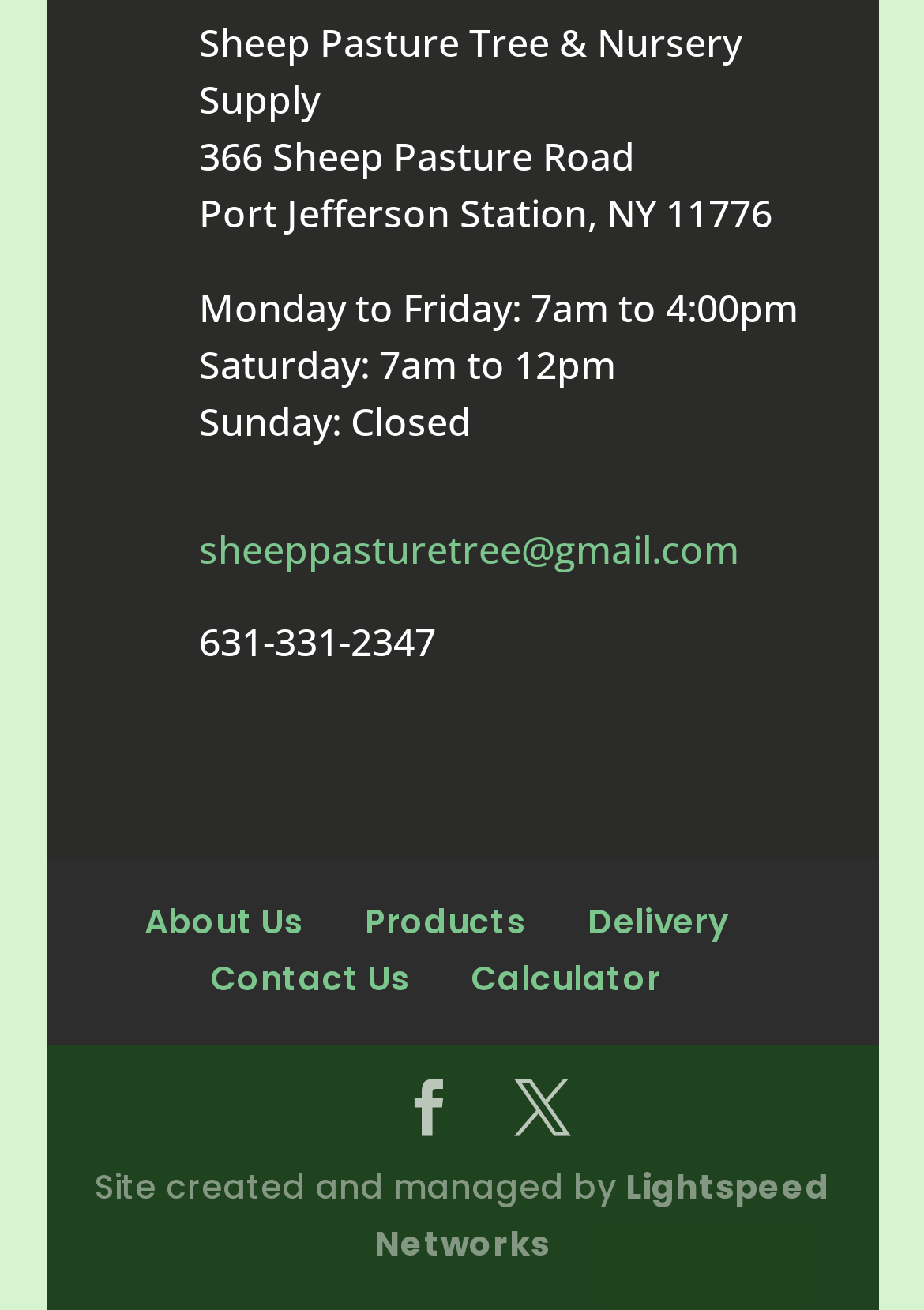Please provide a comprehensive response to the question below by analyzing the image: 
How many links are there in the bottom navigation menu?

The bottom navigation menu can be found at the bottom of the webpage, and it contains links to 'About Us', 'Products', 'Delivery', 'Contact Us', and 'Calculator', which makes a total of 5 links.